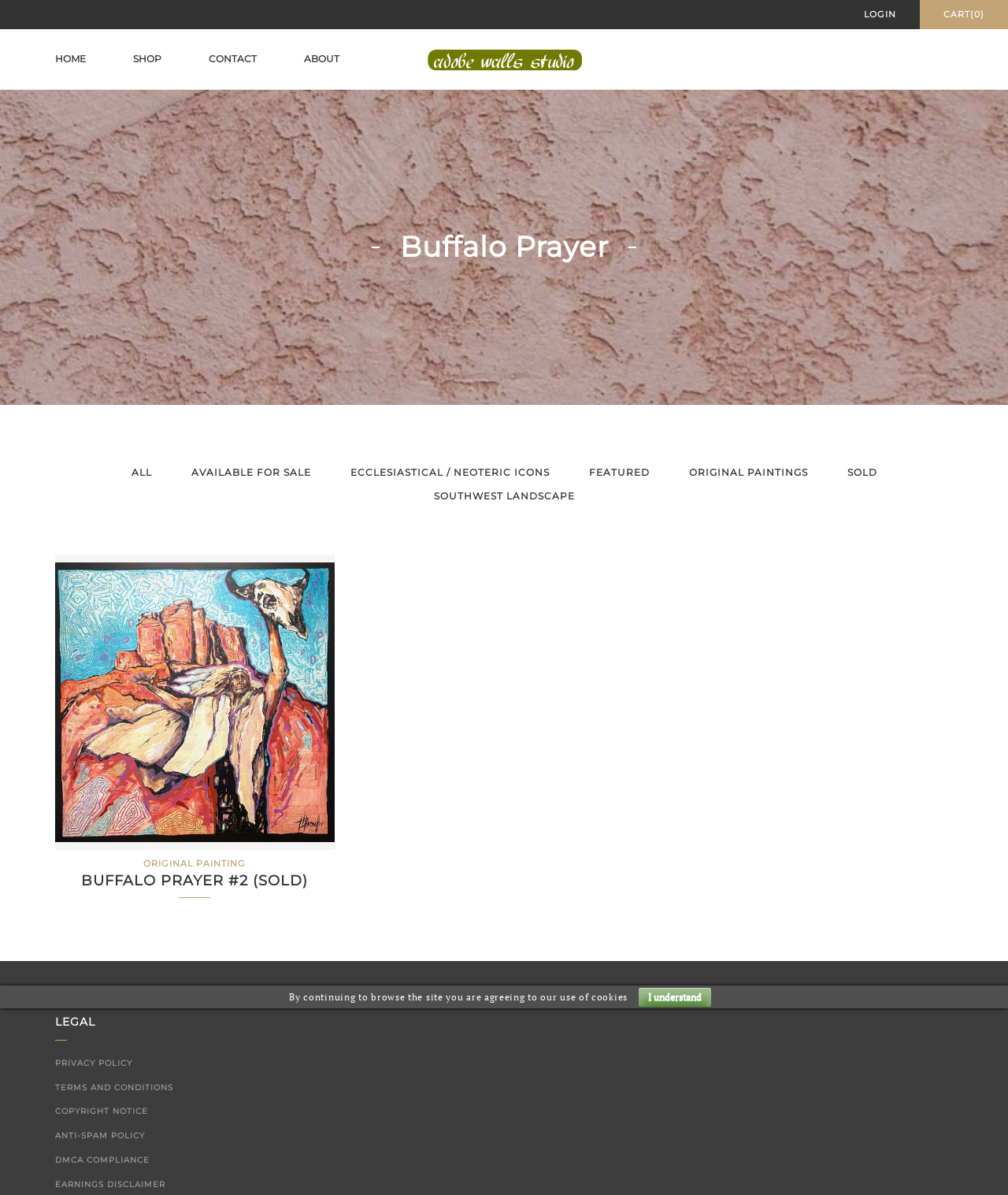Provide the bounding box coordinates of the HTML element this sentence describes: "Cart(0)". The bounding box coordinates consist of four float numbers between 0 and 1, i.e., [left, top, right, bottom].

[0.912, 0.0, 1.0, 0.024]